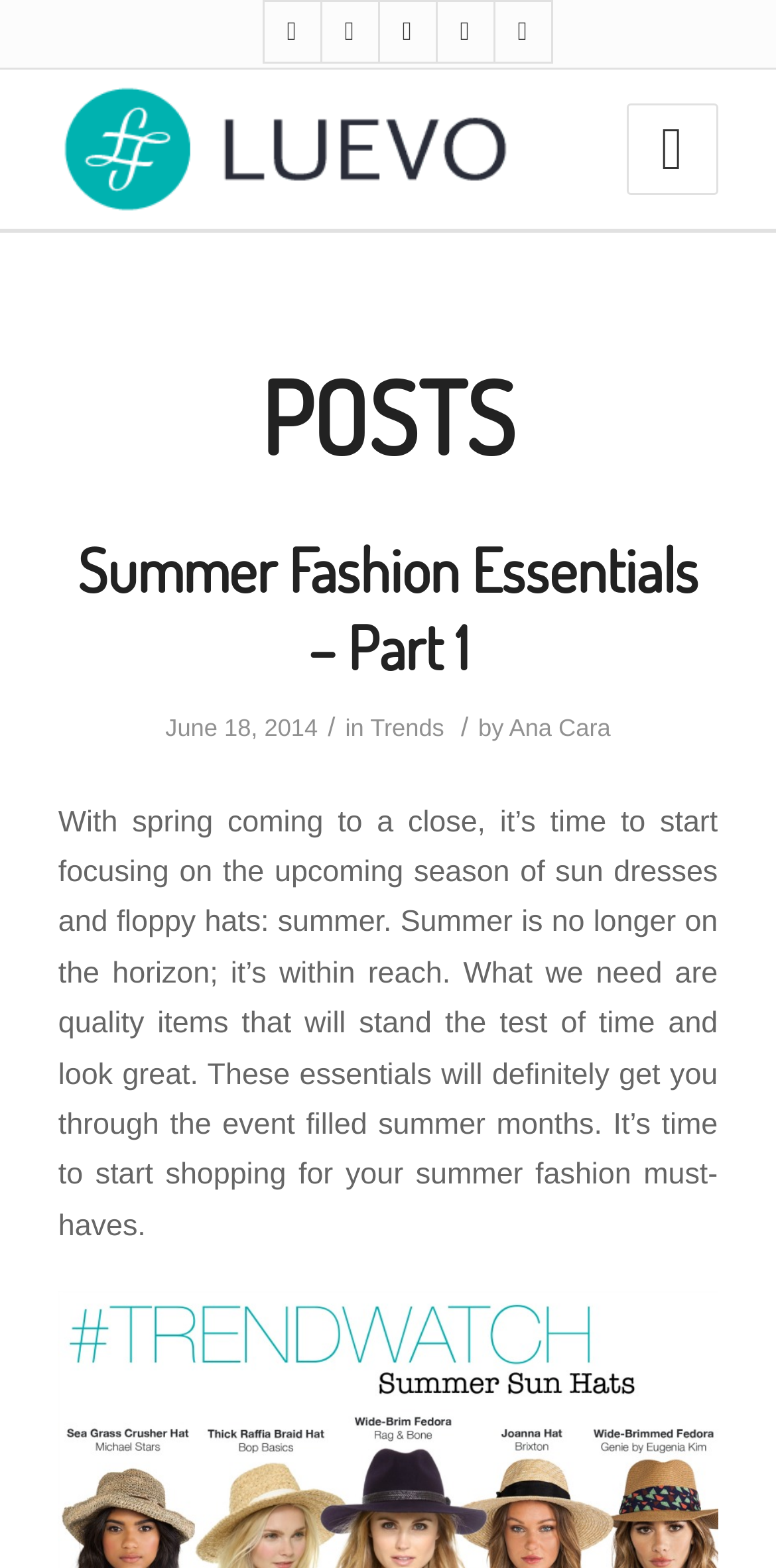What is the category of the blog post?
From the screenshot, supply a one-word or short-phrase answer.

Trends